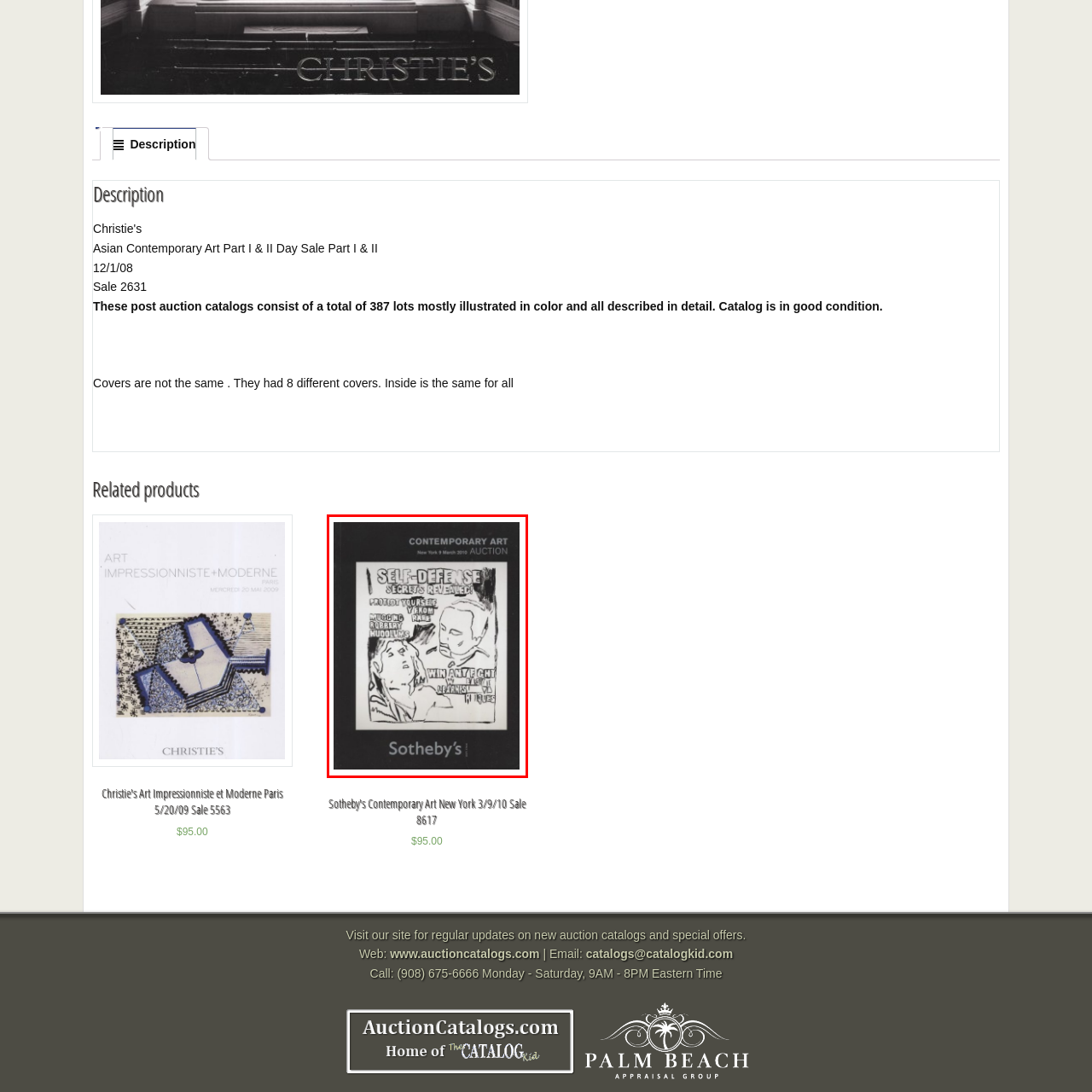What is the logo at the bottom of the cover?
Consider the details within the red bounding box and provide a thorough answer to the question.

The caption explicitly states that the recognizable logo at the bottom of the cover is the Sotheby's logo, which reinforces the prestigious auction house's branding.